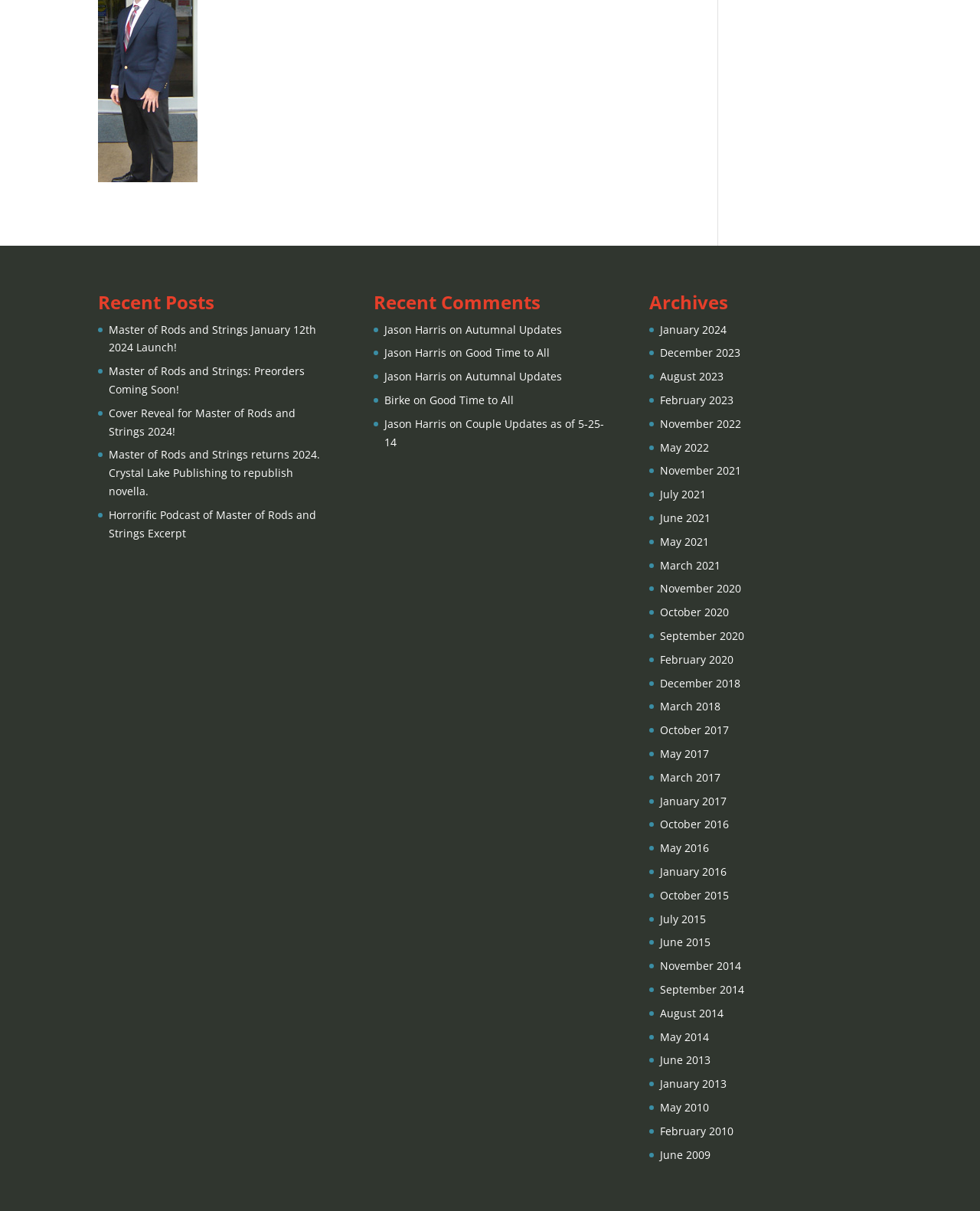Please give a succinct answer to the question in one word or phrase:
What is the title of the first comment under the 'Recent Comments' section?

Autumnal Updates